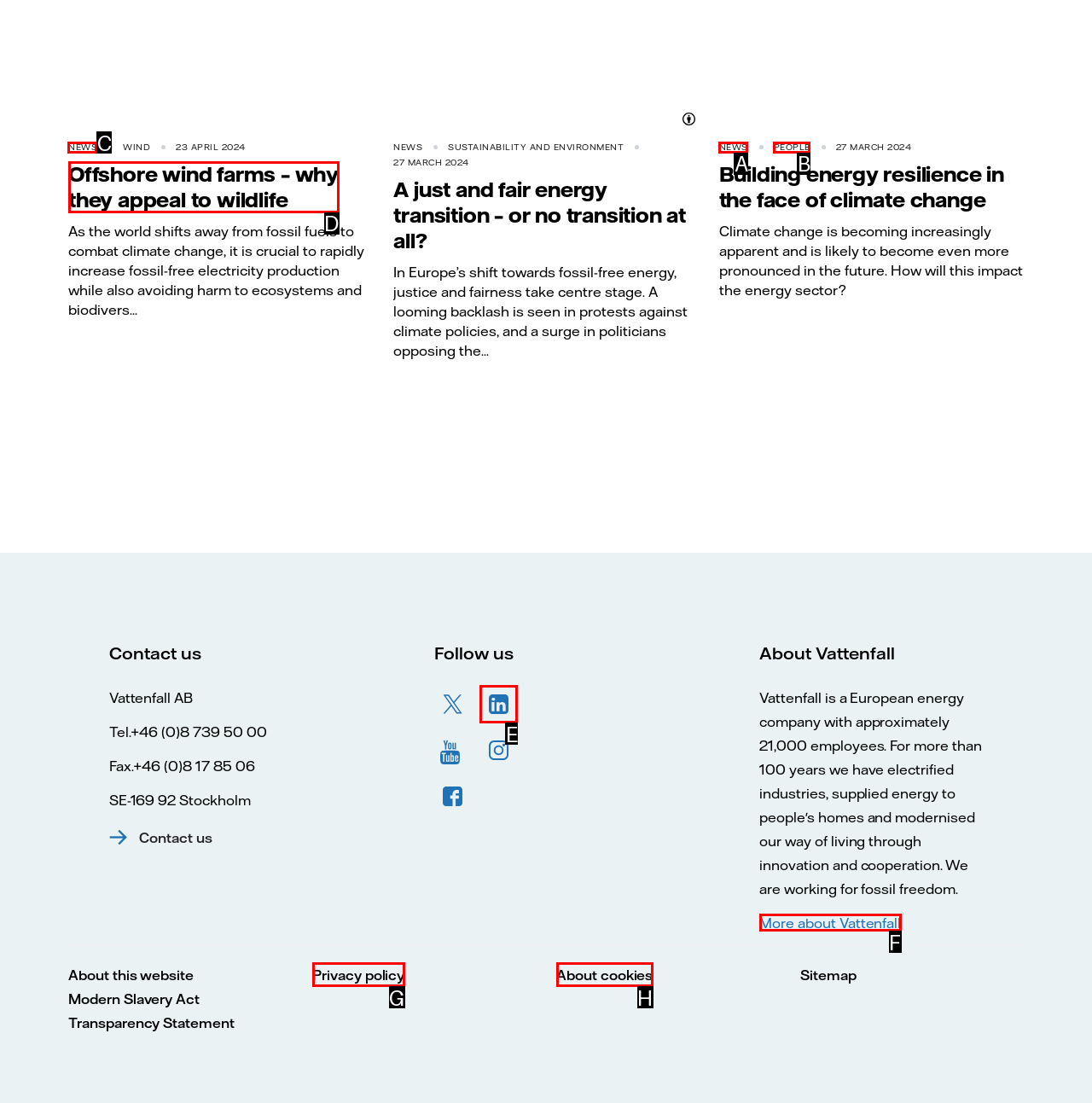To complete the task: Subscribe to the newsletter, select the appropriate UI element to click. Respond with the letter of the correct option from the given choices.

None